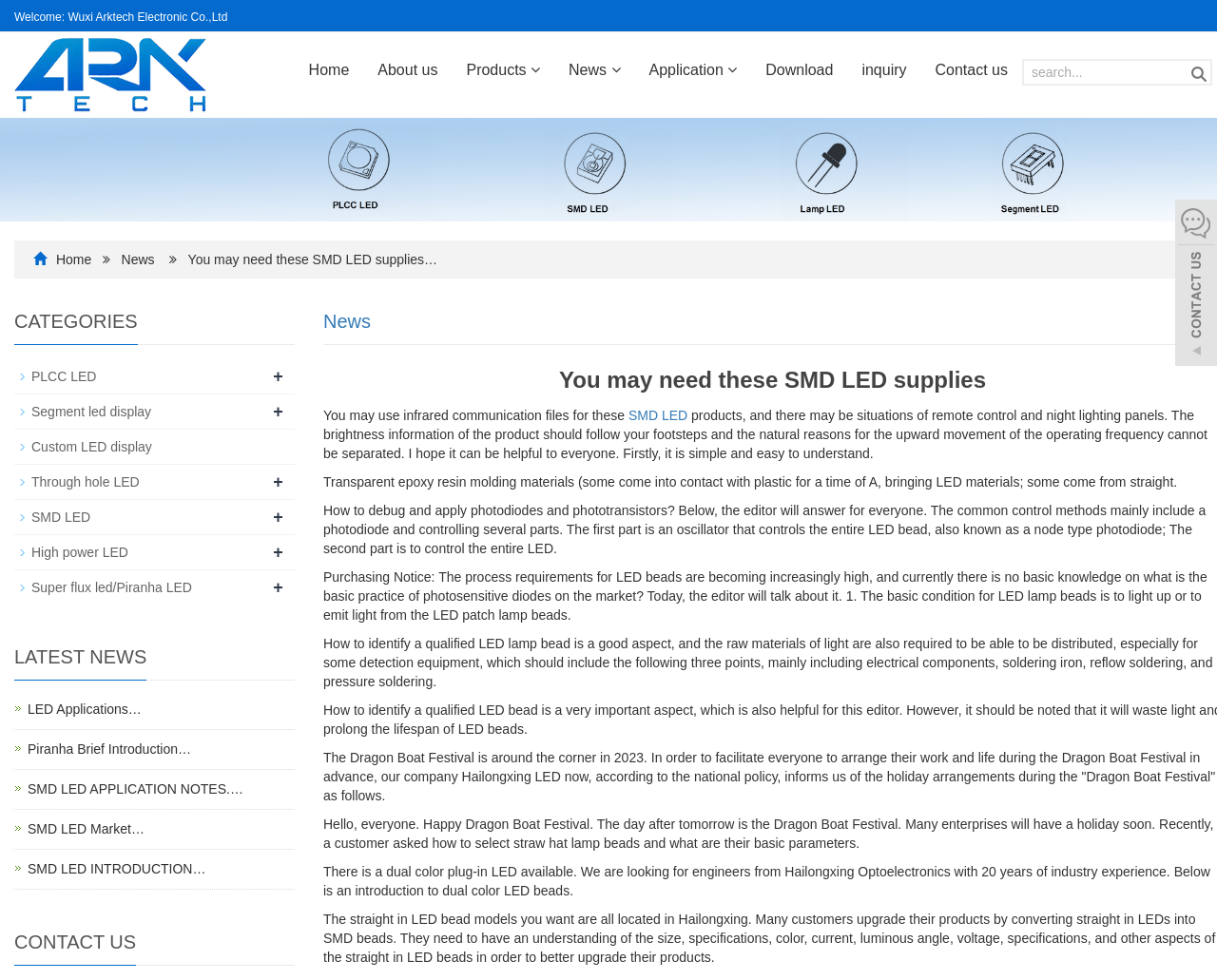Highlight the bounding box coordinates of the element you need to click to perform the following instruction: "View 'SMD LED' products."

[0.026, 0.52, 0.074, 0.535]